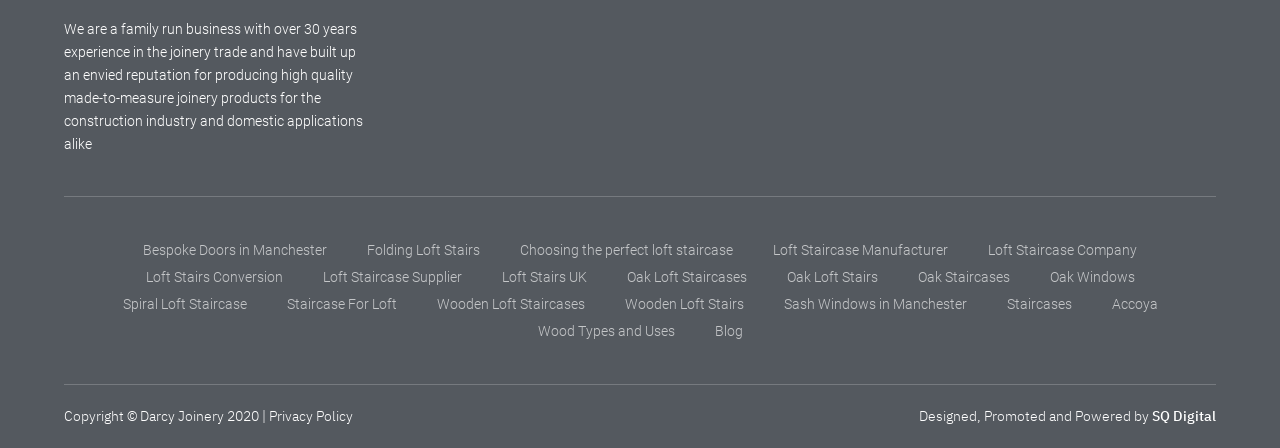Please analyze the image and provide a thorough answer to the question:
What products does this company offer?

The links on the webpage suggest that the company offers various types of loft staircases and doors, including bespoke doors, folding loft stairs, and oak loft staircases.